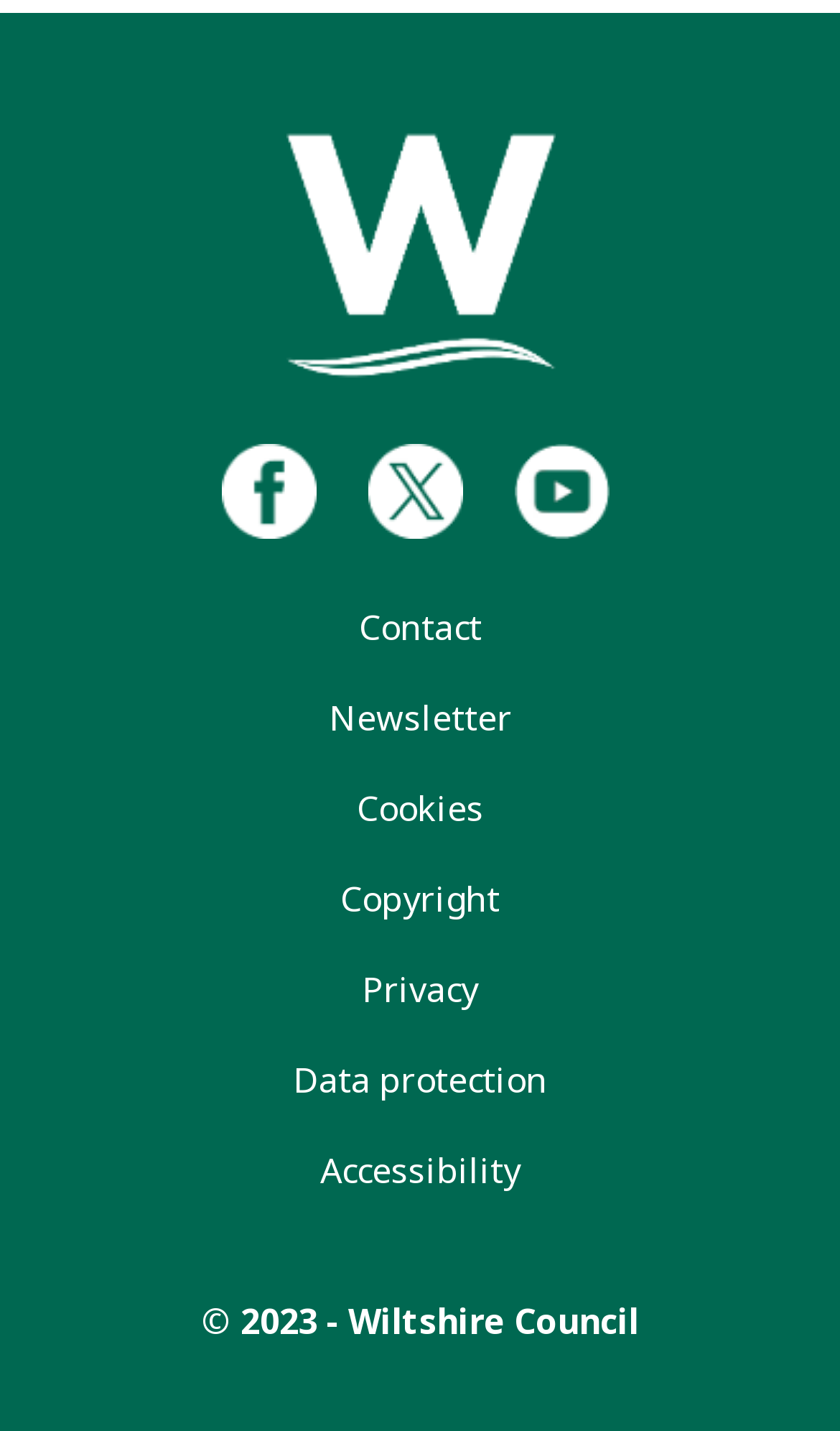Using the details in the image, give a detailed response to the question below:
What is the logo located in the footer?

I found an image element in the footer section with the description 'Wiltshire Council Footer Logo', so the logo located in the footer is the Wiltshire Council Footer Logo.